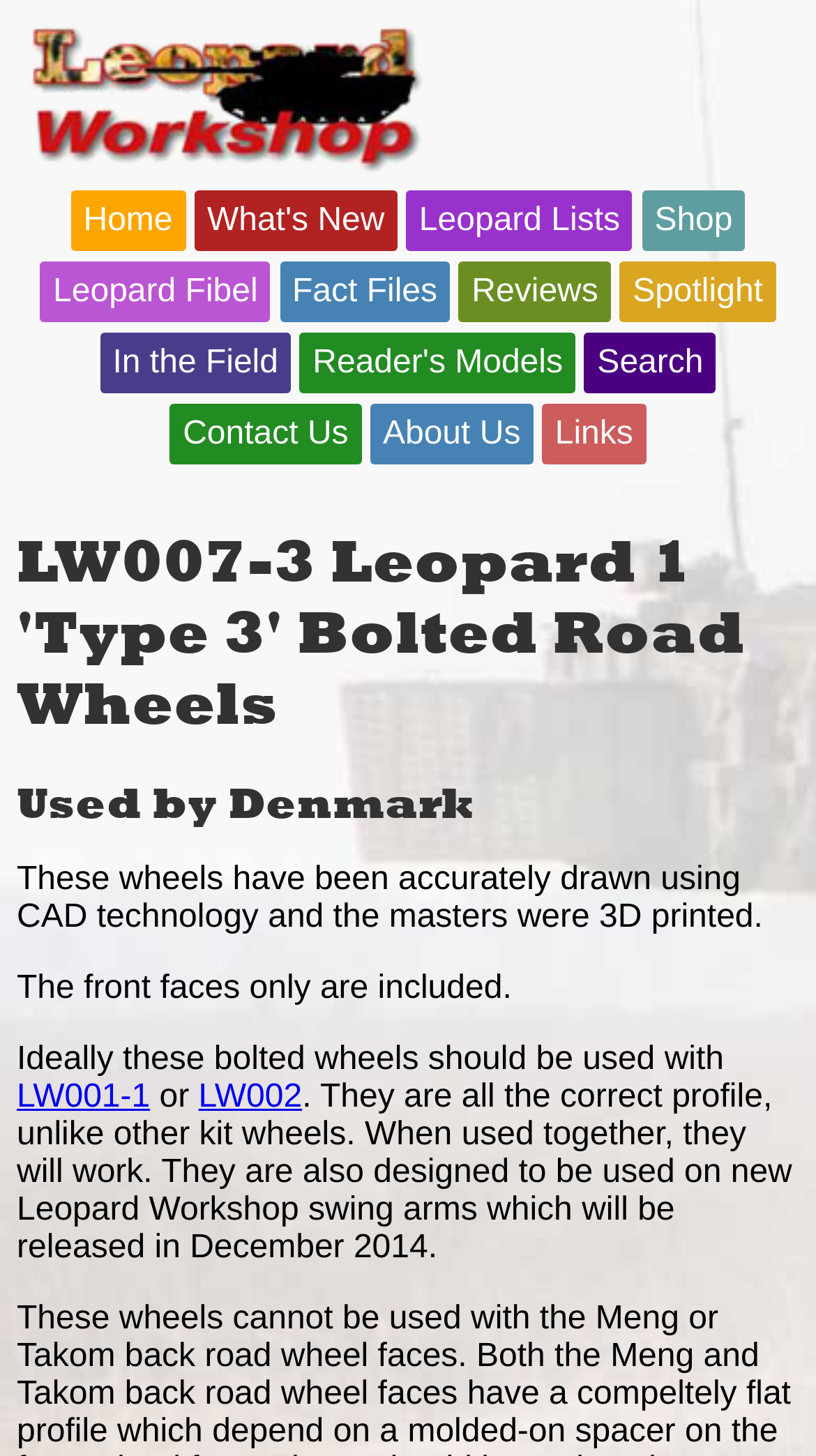Locate the bounding box coordinates of the item that should be clicked to fulfill the instruction: "Request an appointment".

None